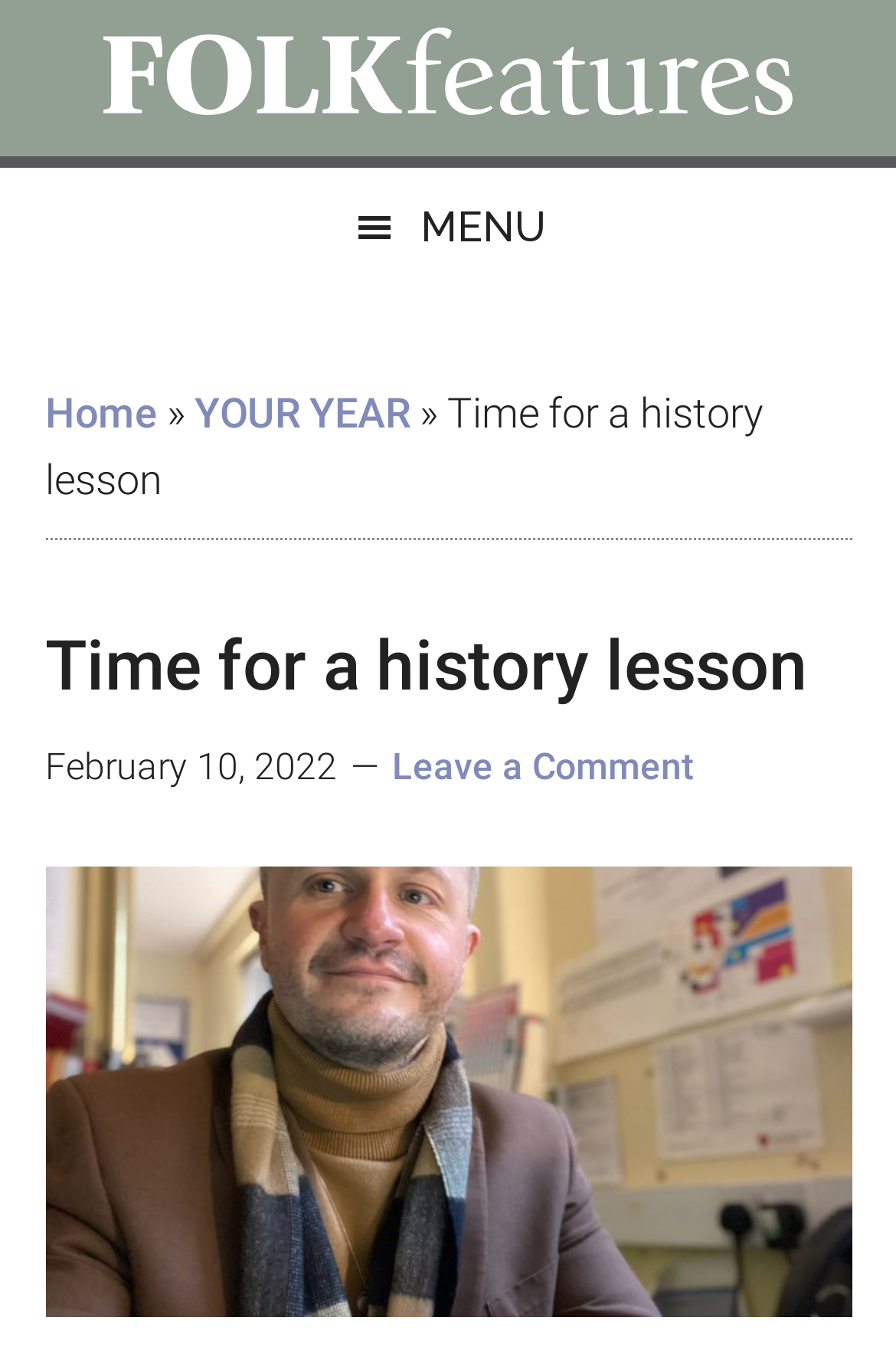From the webpage screenshot, predict the bounding box coordinates (top-left x, top-left y, bottom-right x, bottom-right y) for the UI element described here: Folk Features

[0.115, 0.008, 0.885, 0.105]